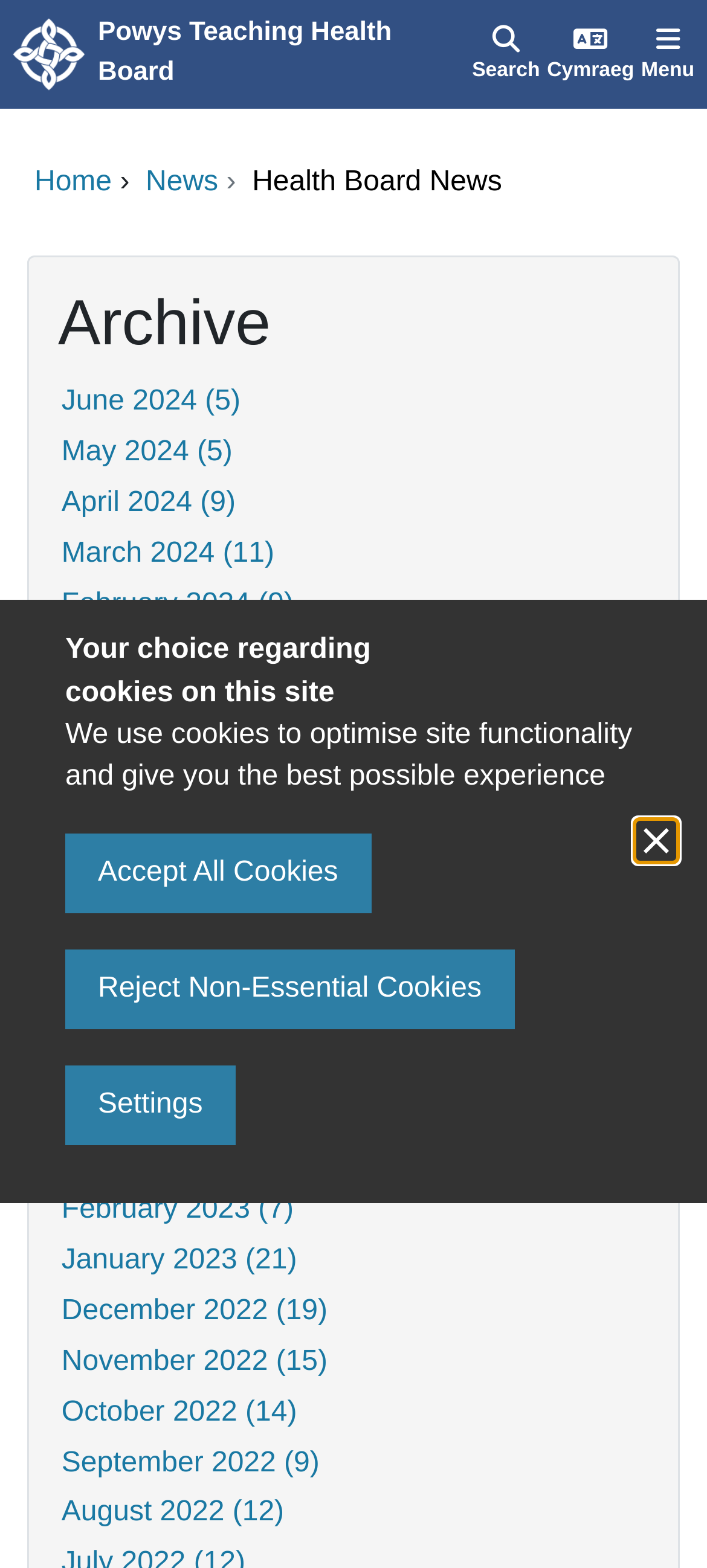Please use the details from the image to answer the following question comprehensively:
What is the purpose of the 'Set cookie preferences' button?

The 'Set cookie preferences' button is likely used to allow users to customize their cookie settings on the website. When clicked, it opens a dialog box with options to accept or reject non-essential cookies, indicating that its purpose is to set cookie preferences.